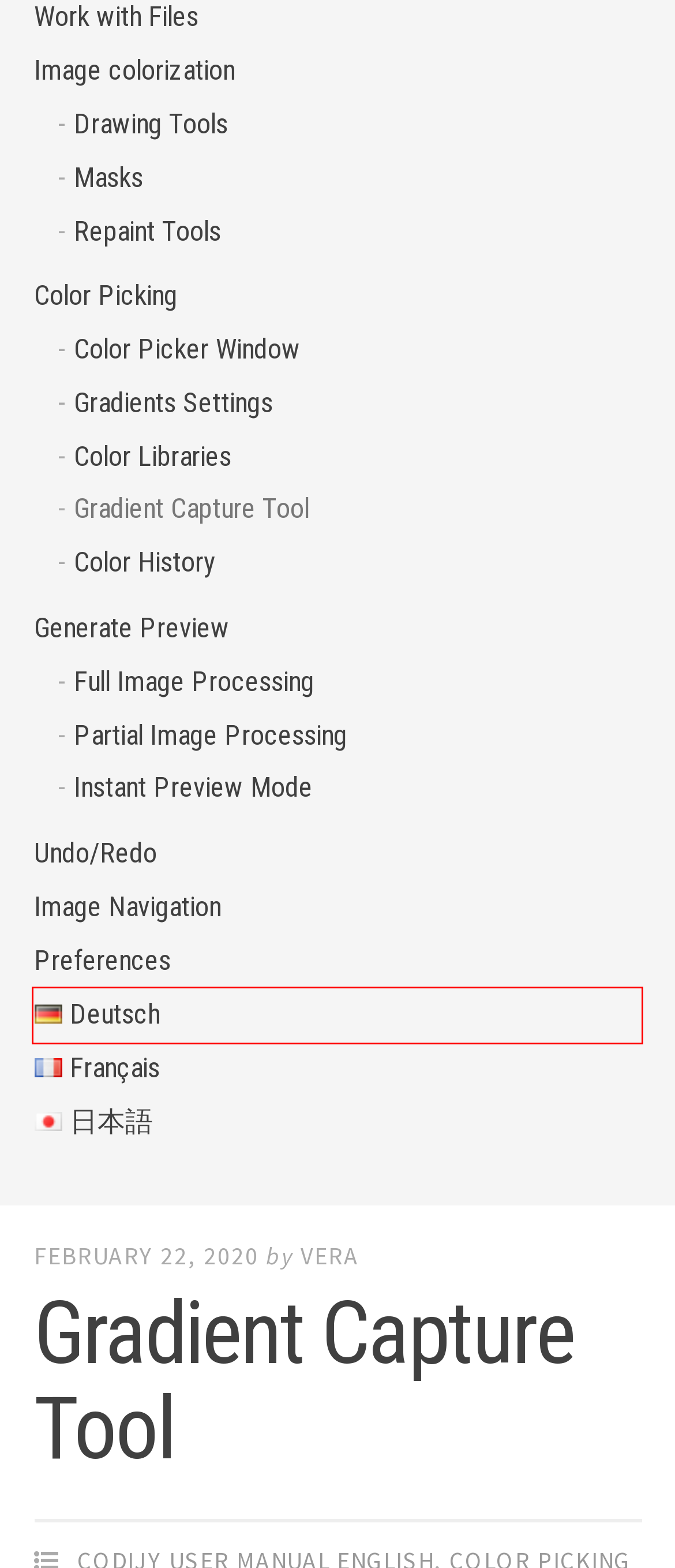Examine the screenshot of a webpage with a red bounding box around an element. Then, select the webpage description that best represents the new page after clicking the highlighted element. Here are the descriptions:
A. L’outil de prise de dégradé – CODIJY User Manual
B. Image Navigation – CODIJY User Manual
C. Color History – CODIJY User Manual
D. Instant Preview Mode – CODIJY User Manual
E. Color Picker Window – CODIJY User Manual
F. Capture-Gradient – CODIJY User Manual
G. Color Picking – CODIJY User Manual
H. Image colorization – CODIJY User Manual

F